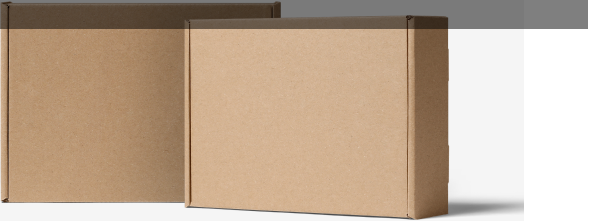Respond with a single word or phrase to the following question:
What is the purpose of the boxes?

Transport or packaging